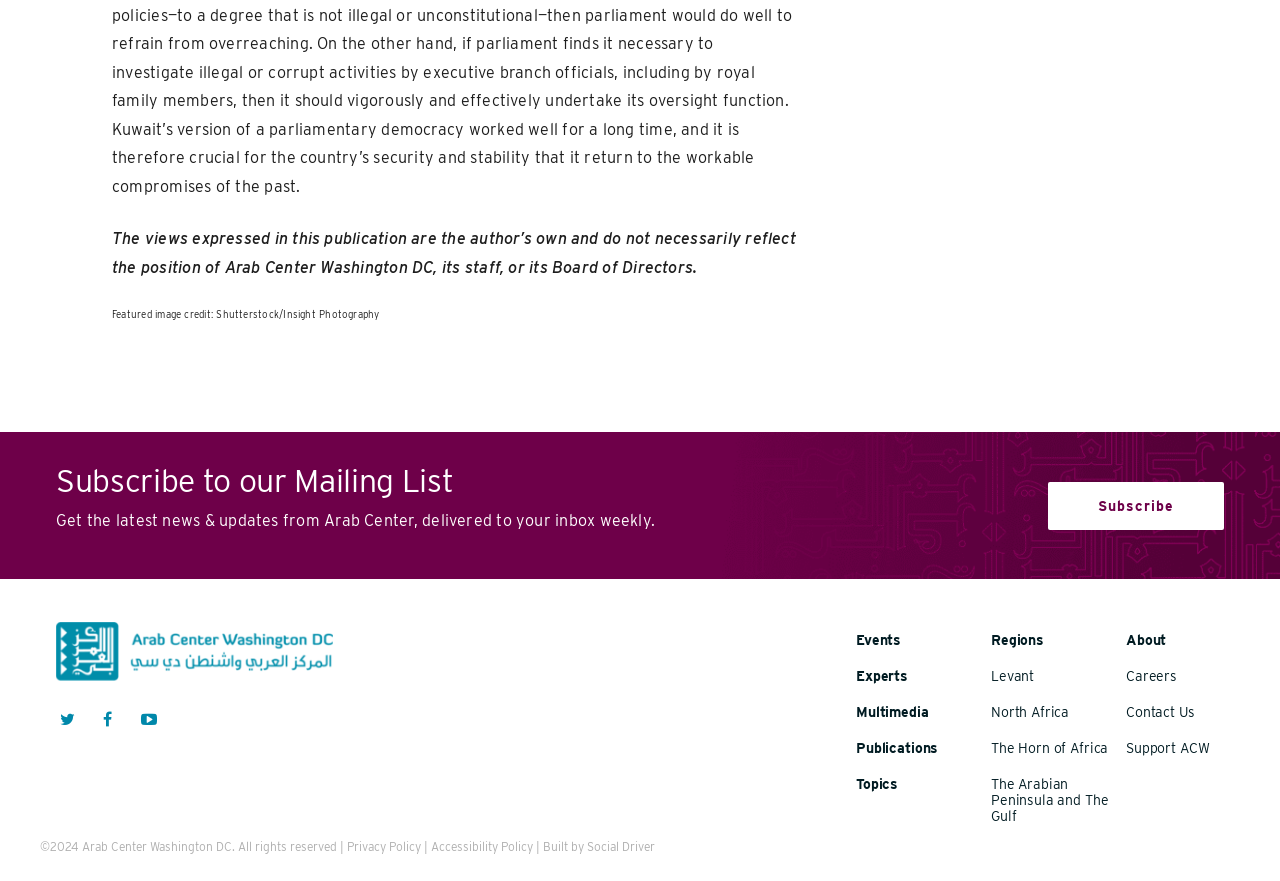Please give the bounding box coordinates of the area that should be clicked to fulfill the following instruction: "Subscribe to the mailing list". The coordinates should be in the format of four float numbers from 0 to 1, i.e., [left, top, right, bottom].

[0.819, 0.547, 0.956, 0.601]